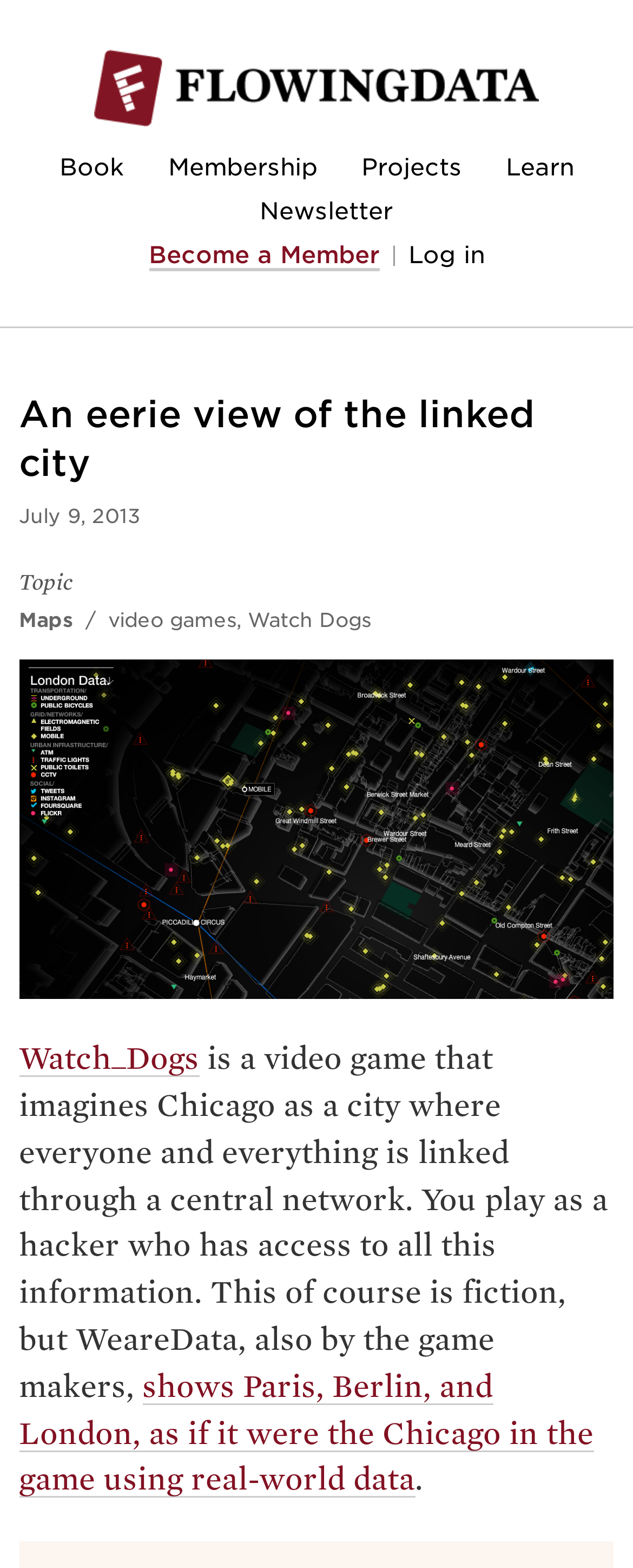Determine the bounding box coordinates of the clickable region to execute the instruction: "Learn more about 'Watch Dogs'". The coordinates should be four float numbers between 0 and 1, denoted as [left, top, right, bottom].

[0.392, 0.387, 0.586, 0.403]